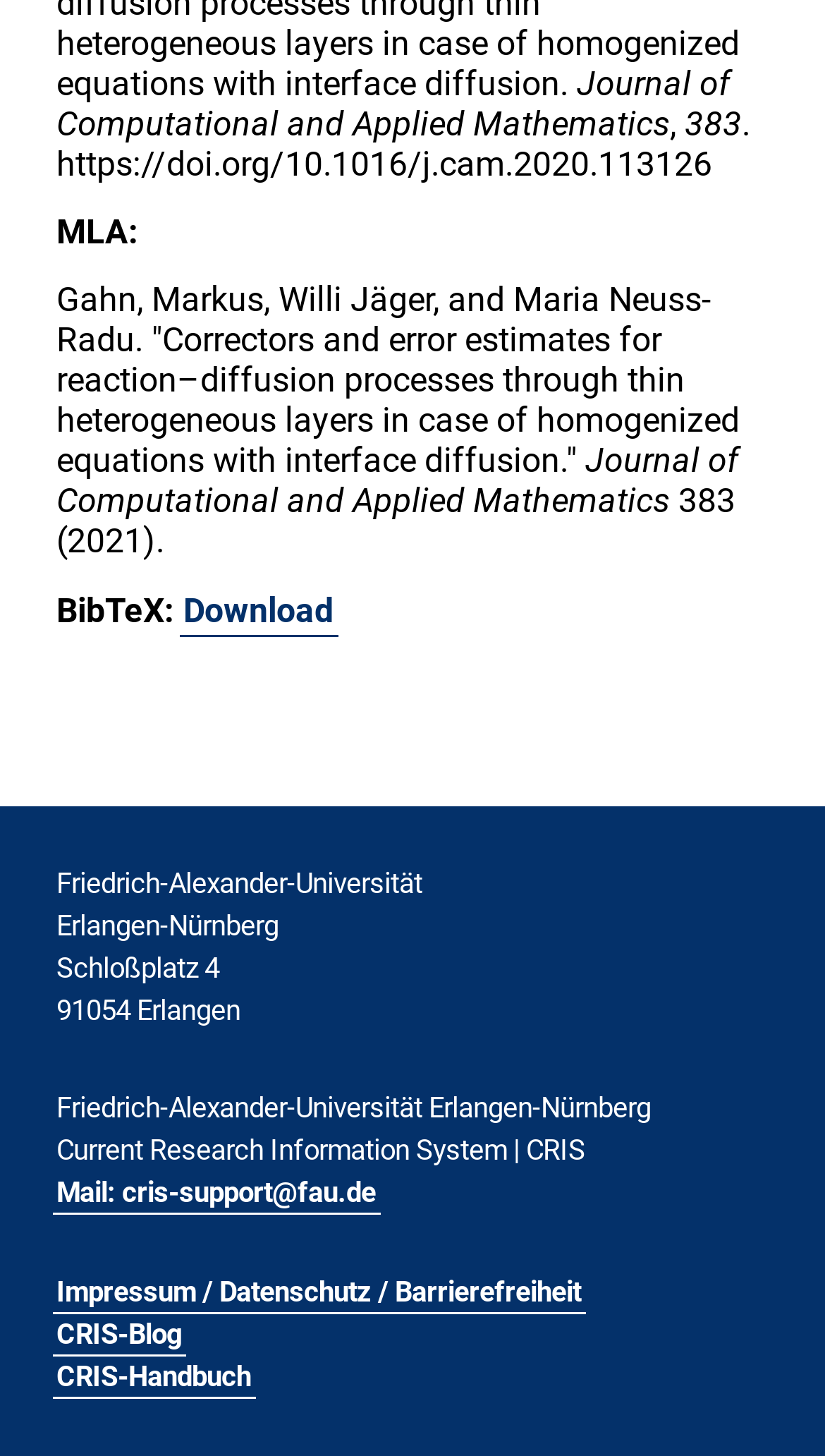What is the email address for CRIS support?
Use the information from the screenshot to give a comprehensive response to the question.

I found the email address for CRIS support by looking at the link element that says 'Mail: cris-support@fau.de', which is located at the bottom of the page.